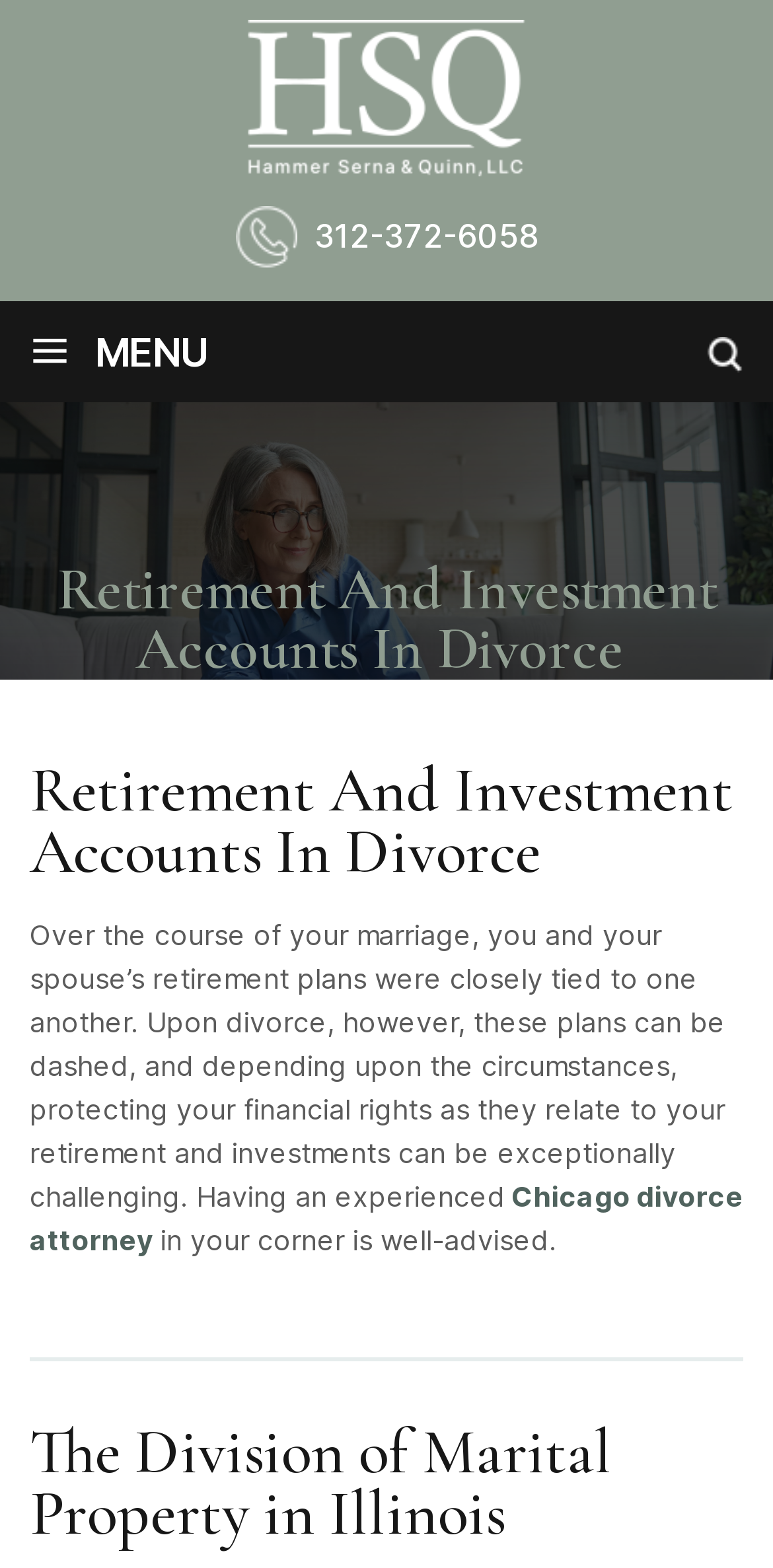What is the purpose of the 'Clear' button?
Please provide a single word or phrase as your answer based on the image.

Unknown